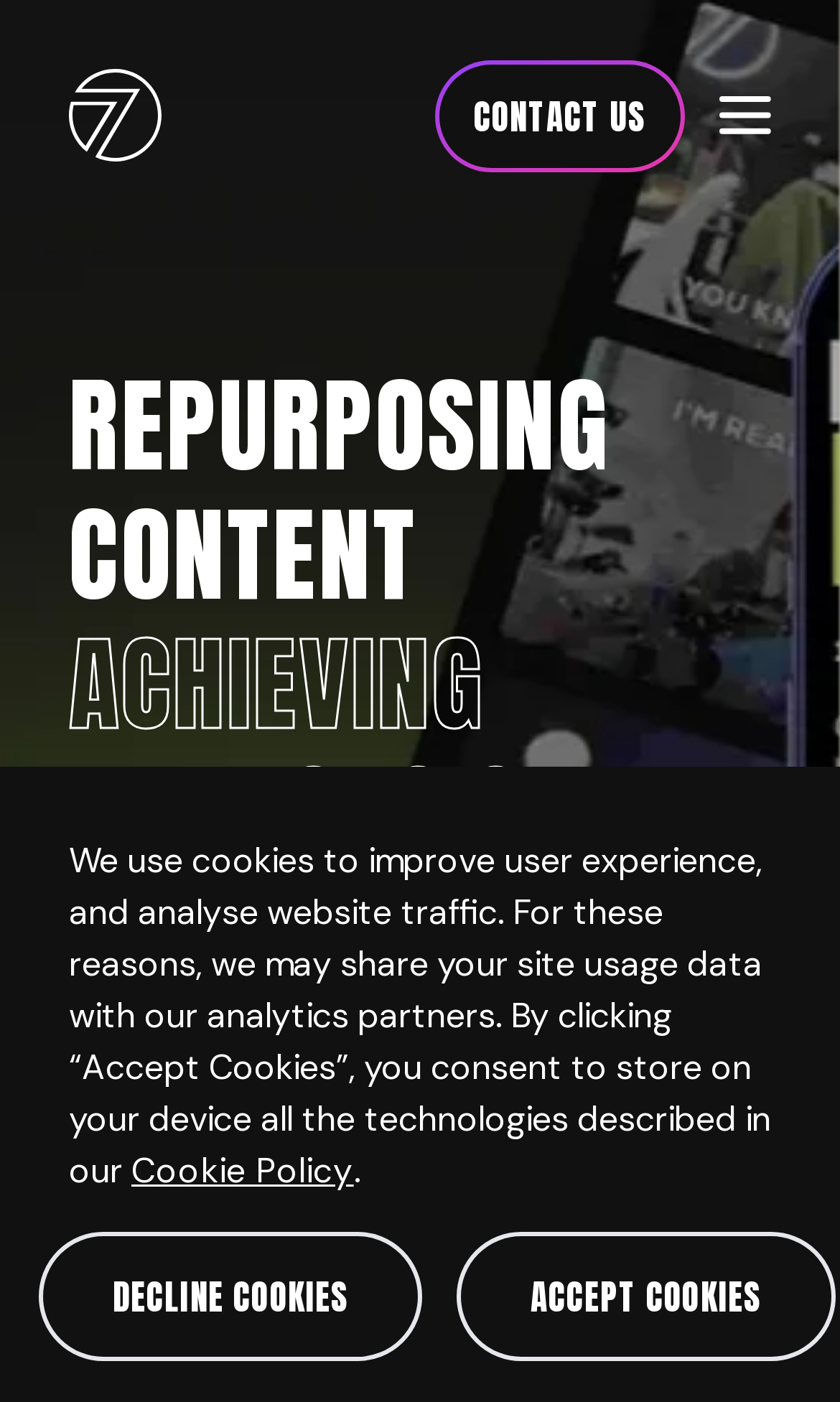What is the main topic of the webpage?
Using the image, elaborate on the answer with as much detail as possible.

I found the main topic by looking at the headings on the webpage, where I saw 'REPURPOSING CONTENT' and 'ACHIEVING MILLIONS OF VIEWS', which suggests that the webpage is about repurposing content to achieve a large number of views.